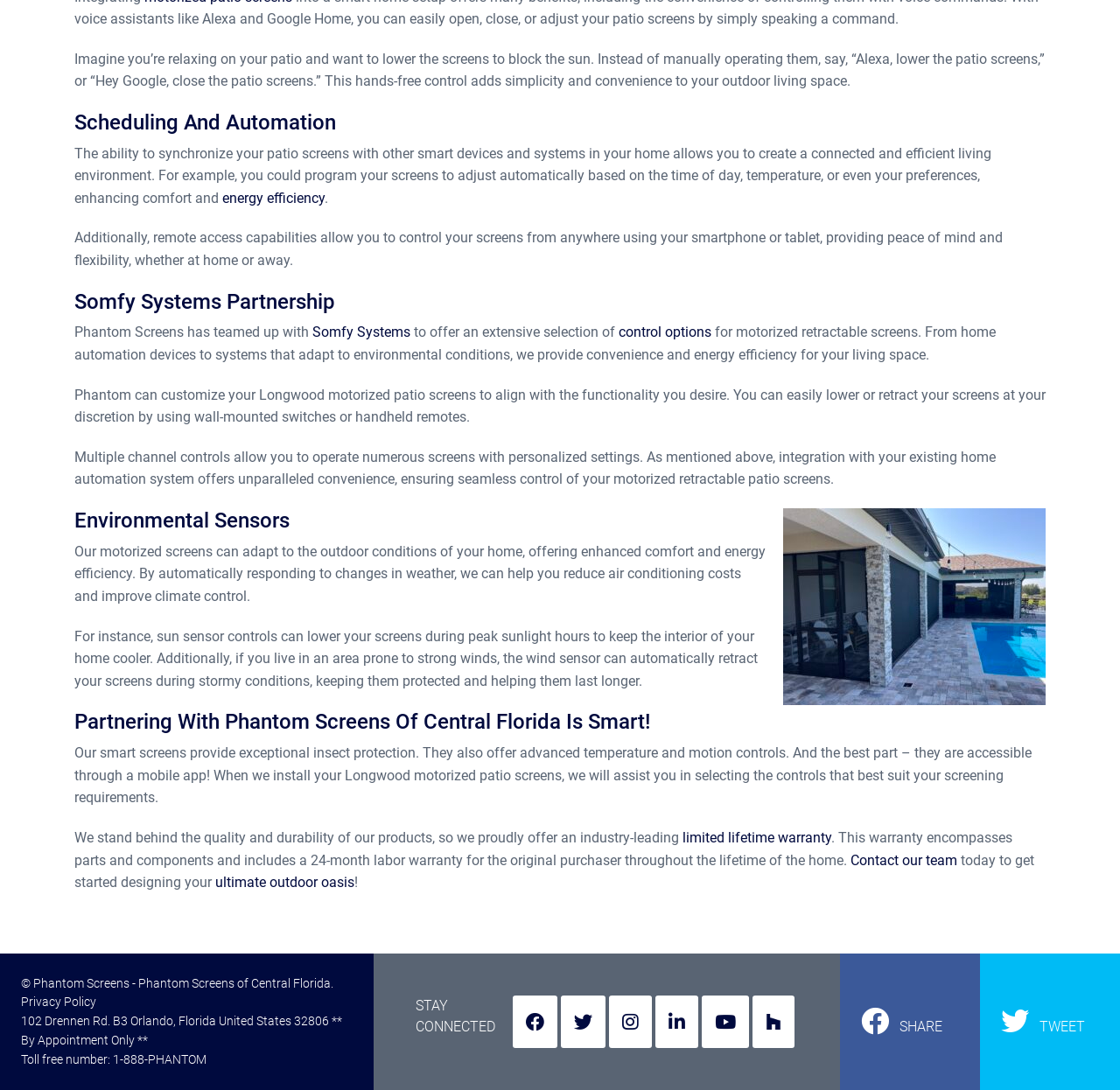Find the bounding box of the UI element described as: "Somfy Systems". The bounding box coordinates should be given as four float values between 0 and 1, i.e., [left, top, right, bottom].

[0.279, 0.297, 0.366, 0.313]